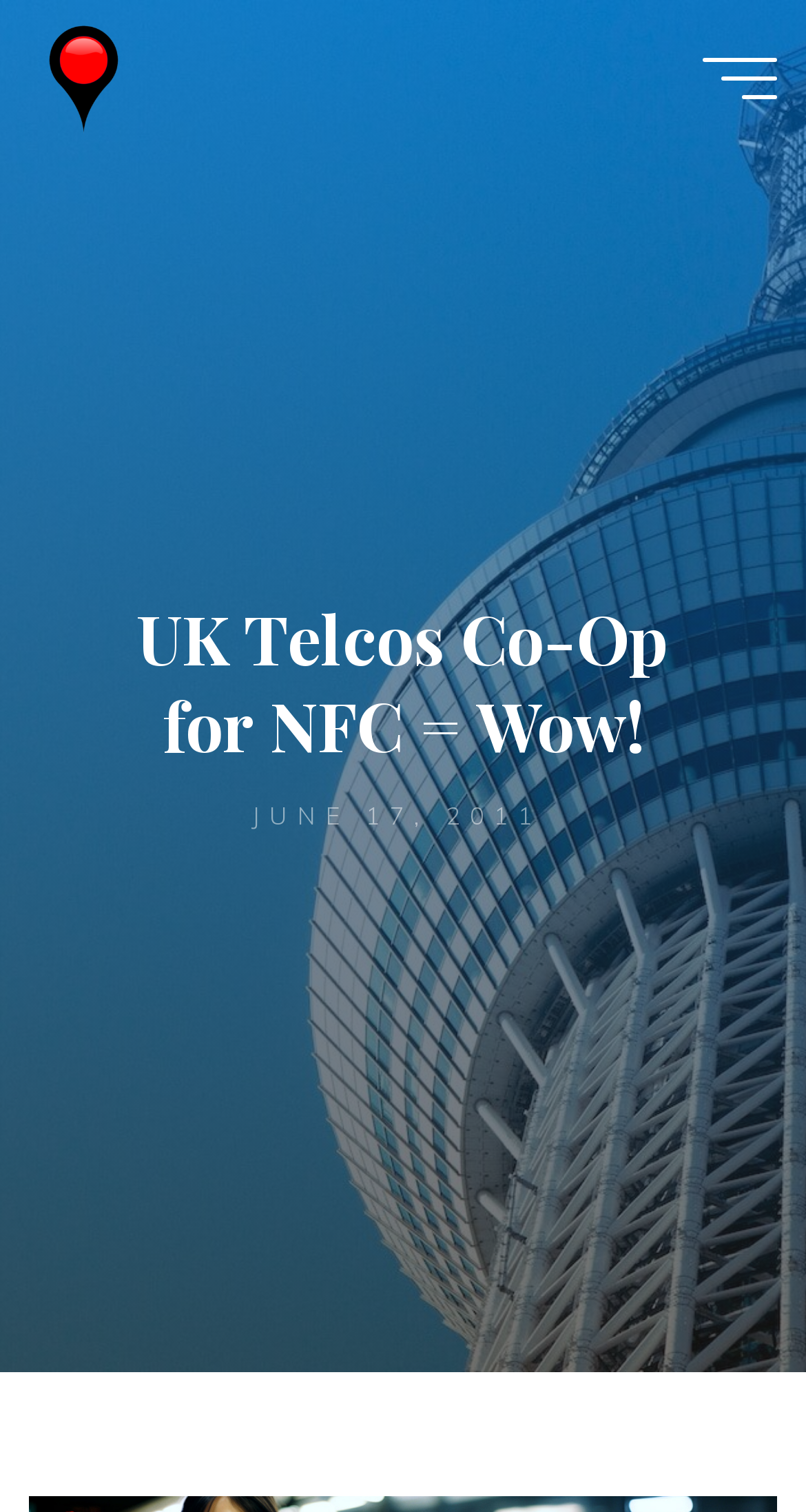Provide the bounding box coordinates for the UI element that is described as: "aria-label="Main menu"".

[0.871, 0.038, 0.963, 0.065]